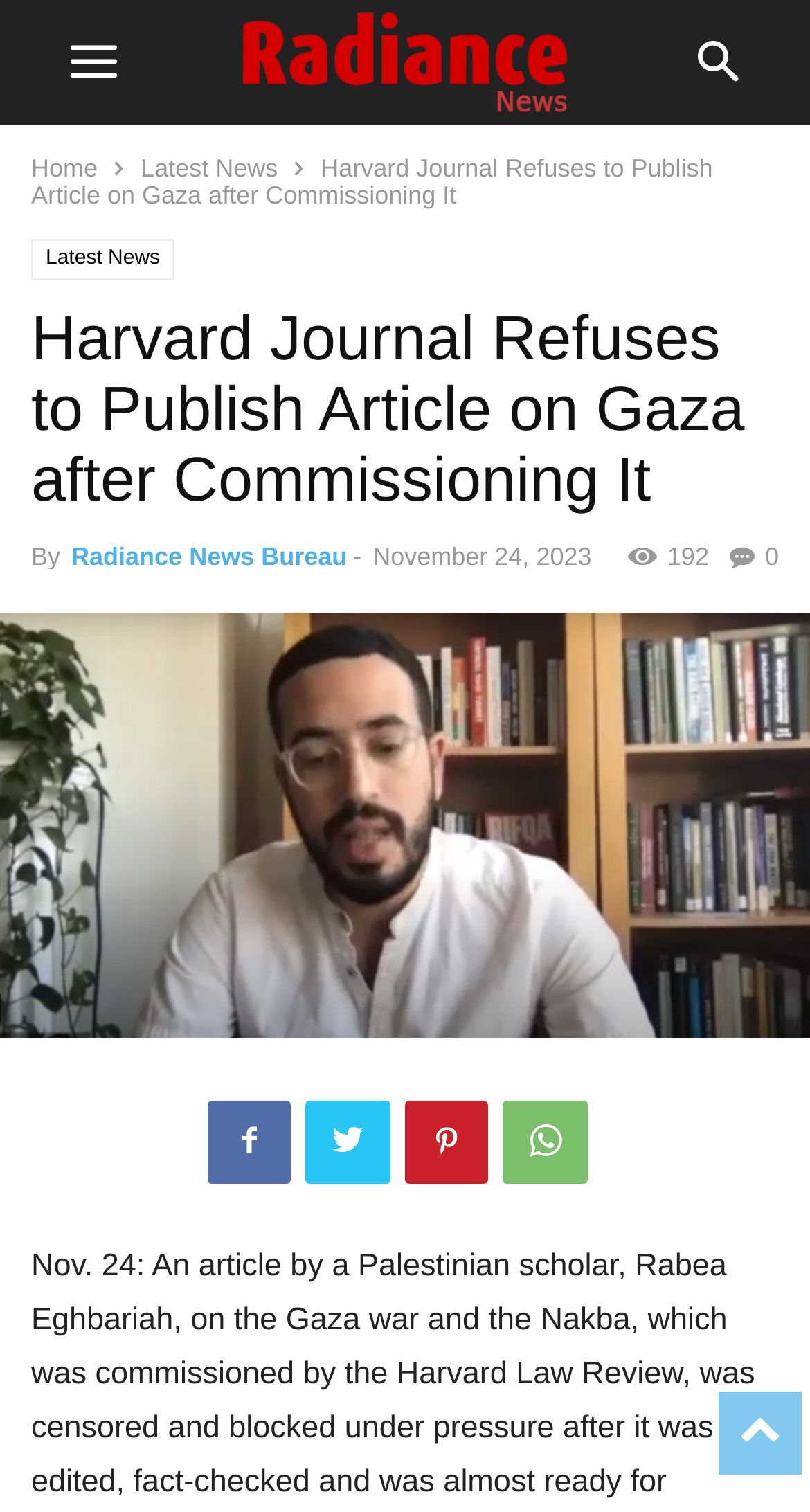Highlight the bounding box coordinates of the region I should click on to meet the following instruction: "go to home page".

[0.038, 0.102, 0.121, 0.121]